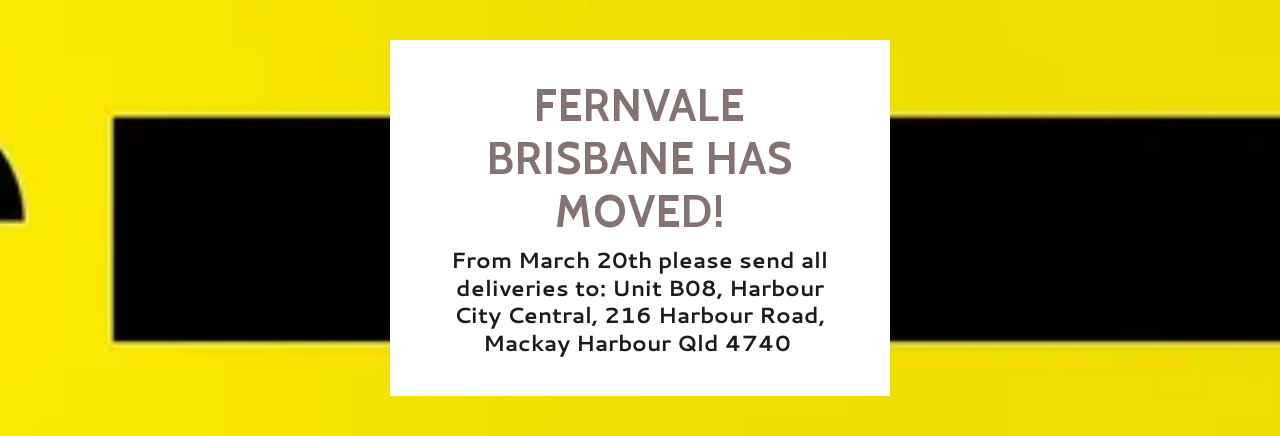Based on the image, please respond to the question with as much detail as possible:
What is the background color of the image?

The background color of the image is vibrant yellow, which enhances the visibility of the text enclosed within a white box.